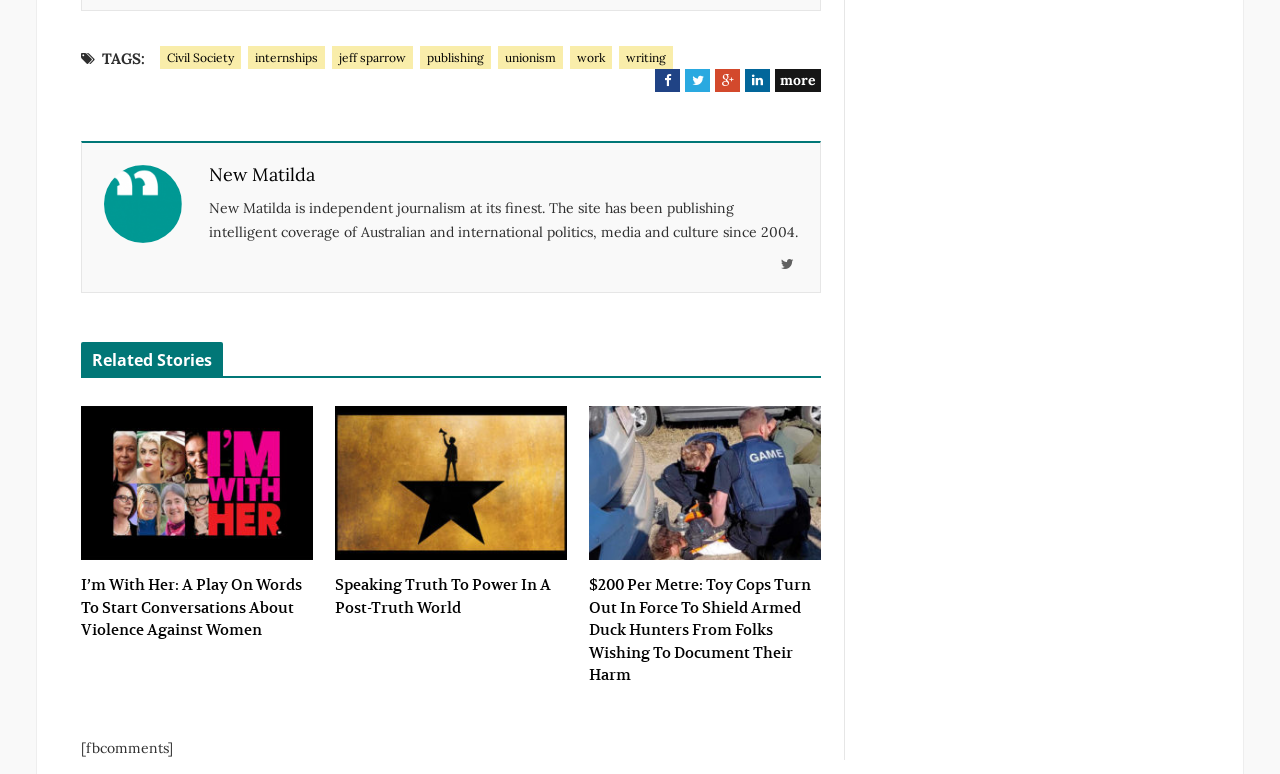Give the bounding box coordinates for the element described as: "Email".

[0.645, 0.148, 0.665, 0.178]